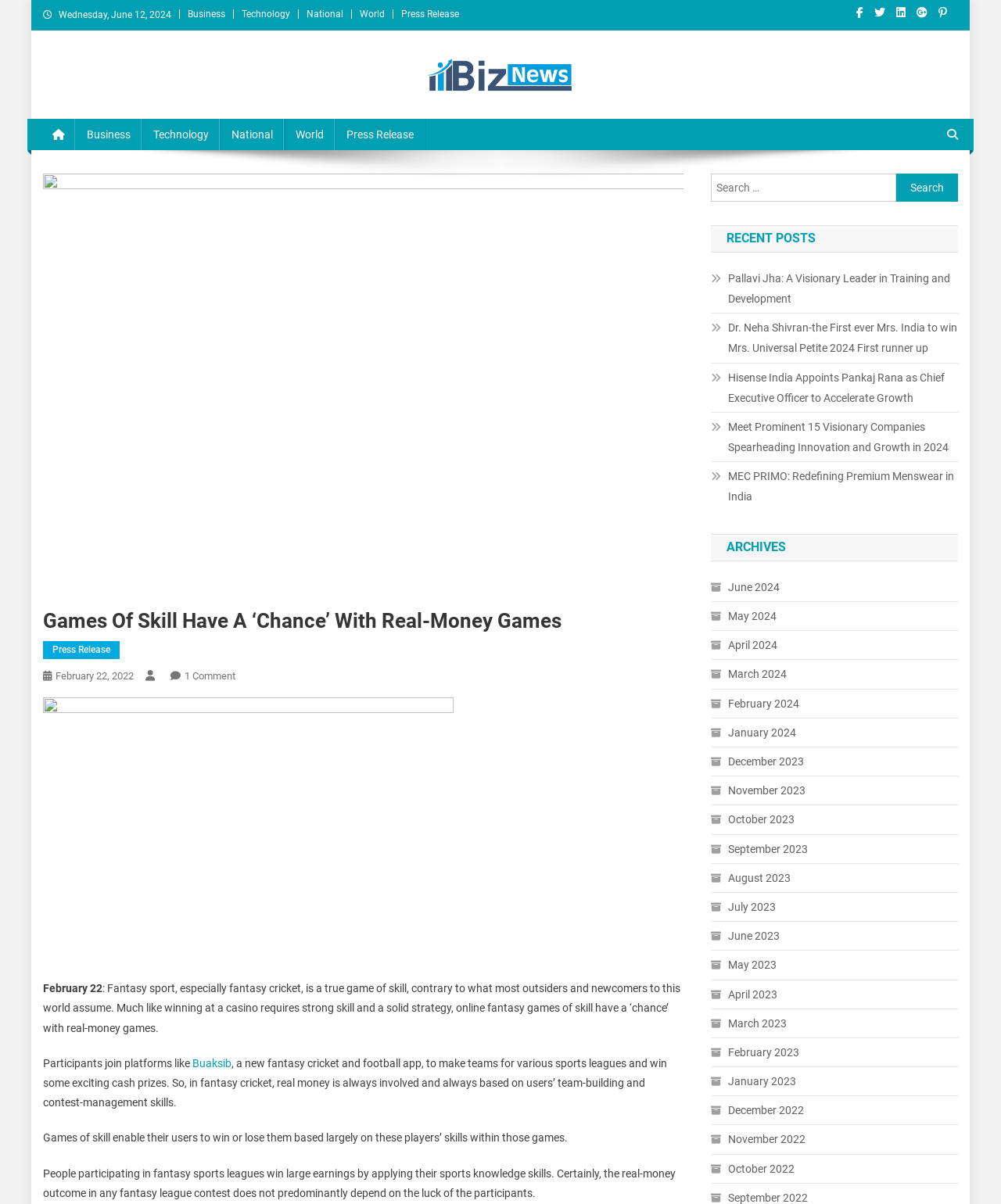What is the category of the news article?
Using the image, answer in one word or phrase.

Business